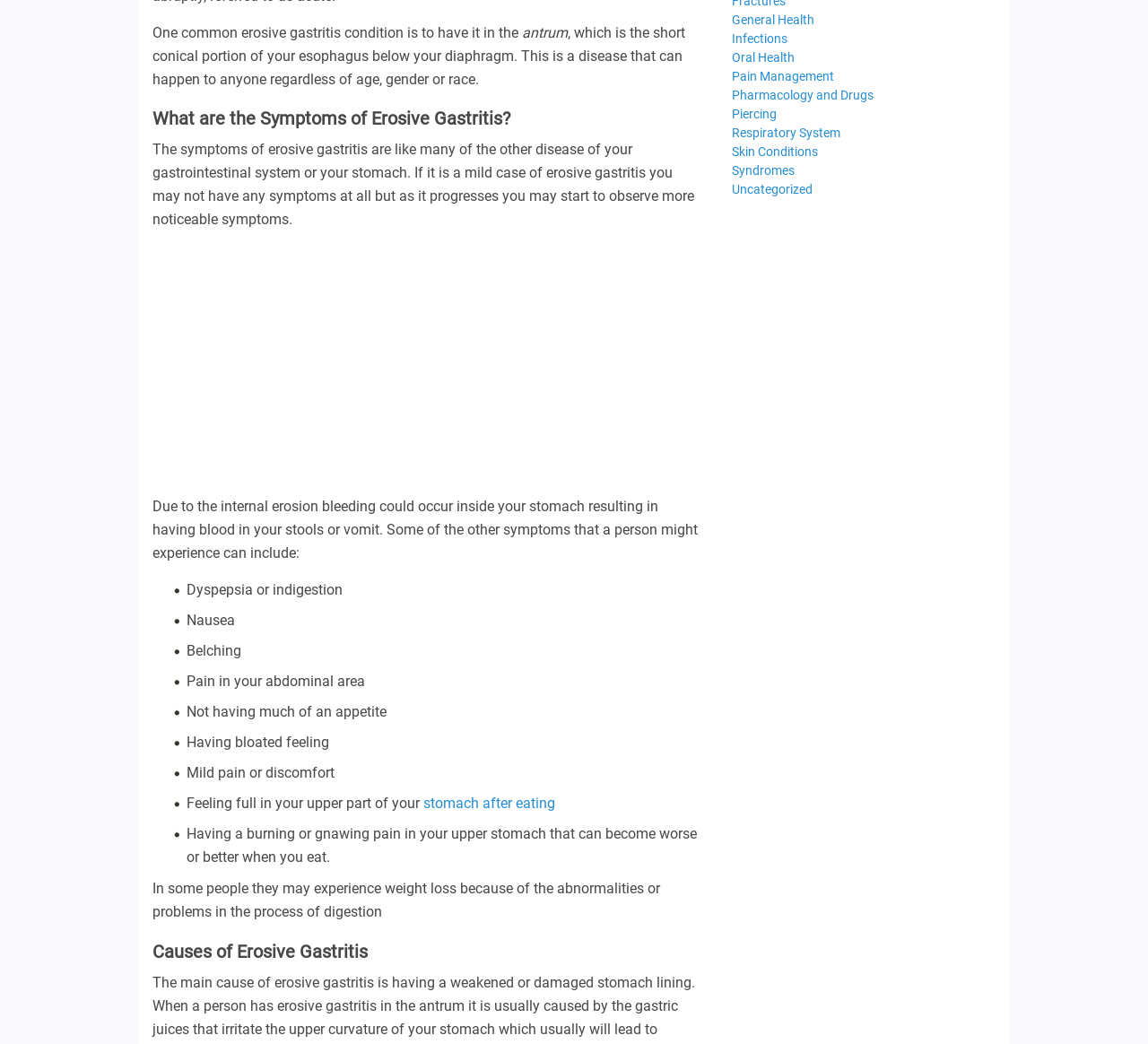Predict the bounding box of the UI element based on this description: "Oral Health".

[0.637, 0.048, 0.692, 0.062]